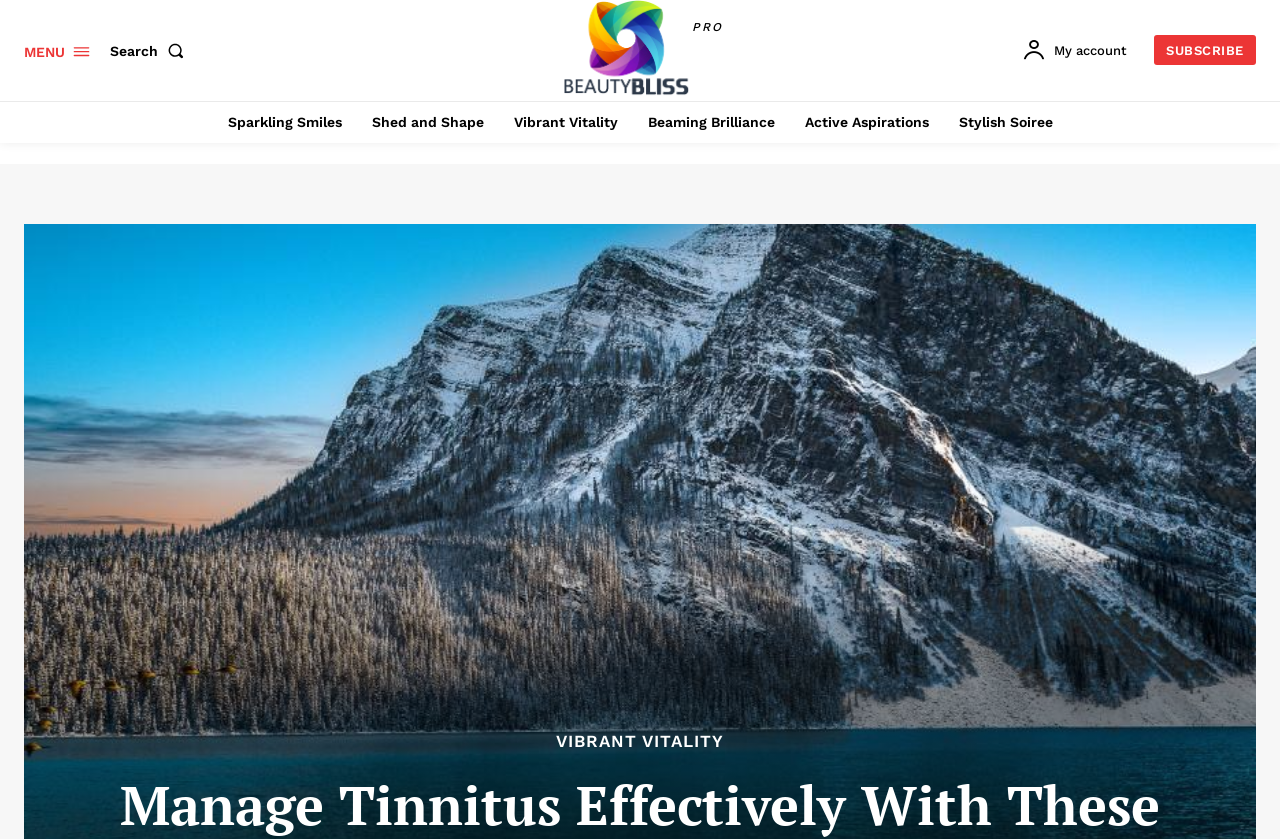What is the text of the first link in the 'MENU' section?
Refer to the image and answer the question using a single word or phrase.

SUBSCRIBE NOW